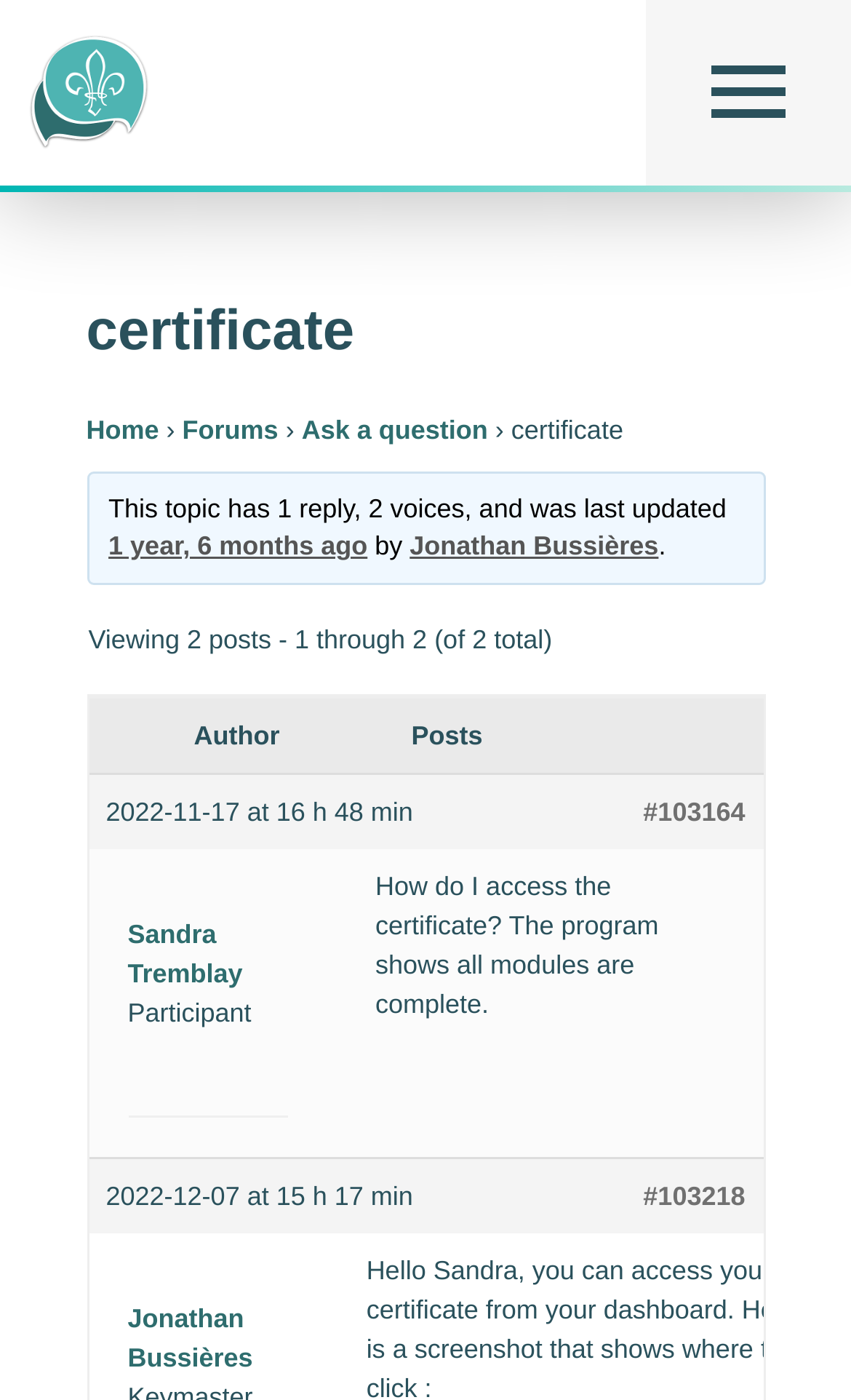What is the logo on the top left corner?
From the screenshot, supply a one-word or short-phrase answer.

Active Offer Logo